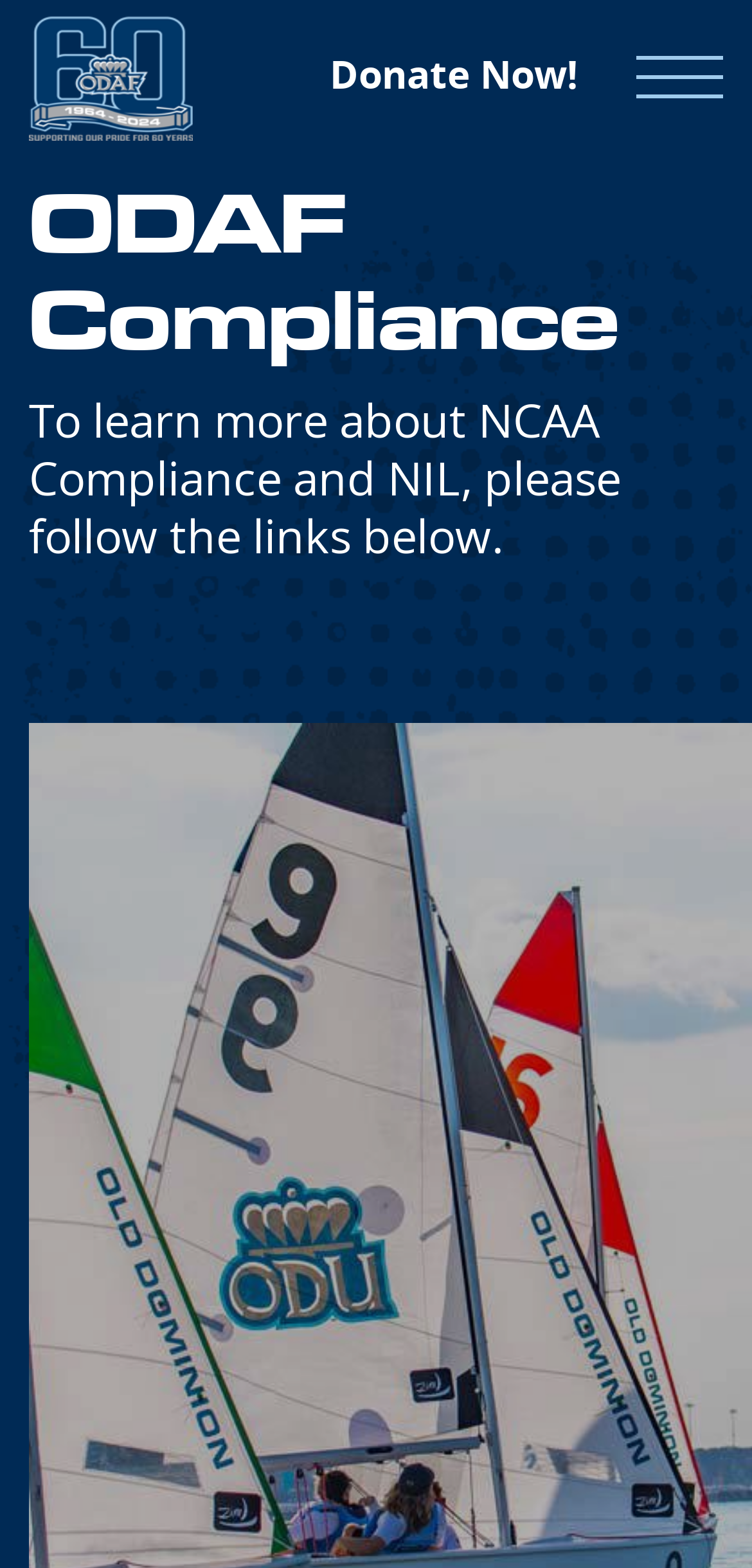Please find the bounding box coordinates of the element that needs to be clicked to perform the following instruction: "Click Donate Now!". The bounding box coordinates should be four float numbers between 0 and 1, represented as [left, top, right, bottom].

[0.438, 0.031, 0.769, 0.068]